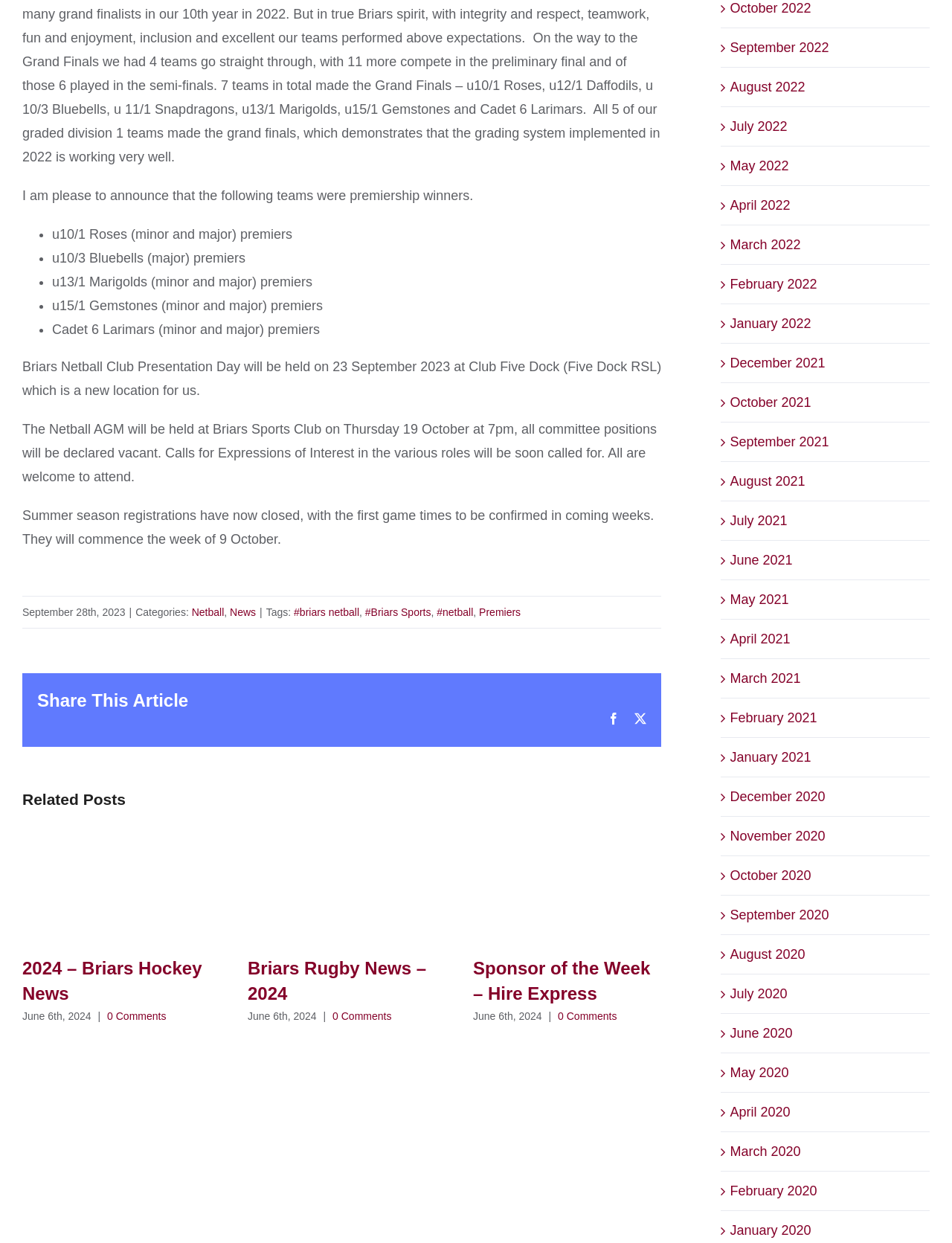From the details in the image, provide a thorough response to the question: How many teams are mentioned as premiership winners?

The answer can be found by counting the number of teams mentioned in the list, which are u10/1 Roses, u10/3 Bluebells, u13/1 Marigolds, u15/1 Gemstones, and Cadet 6 Larimars.